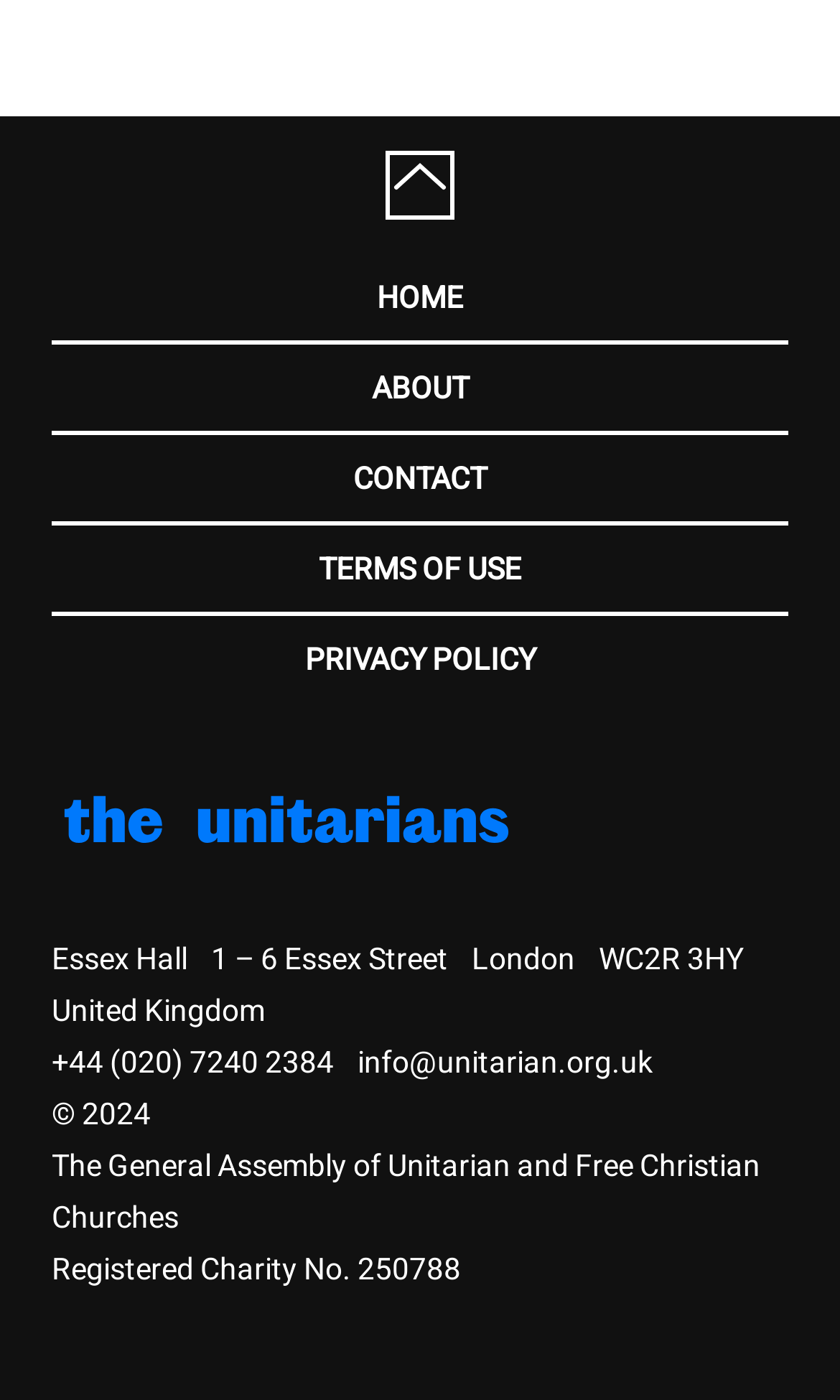What is the postcode of Essex Hall?
Please provide a single word or phrase in response based on the screenshot.

WC2R 3HY